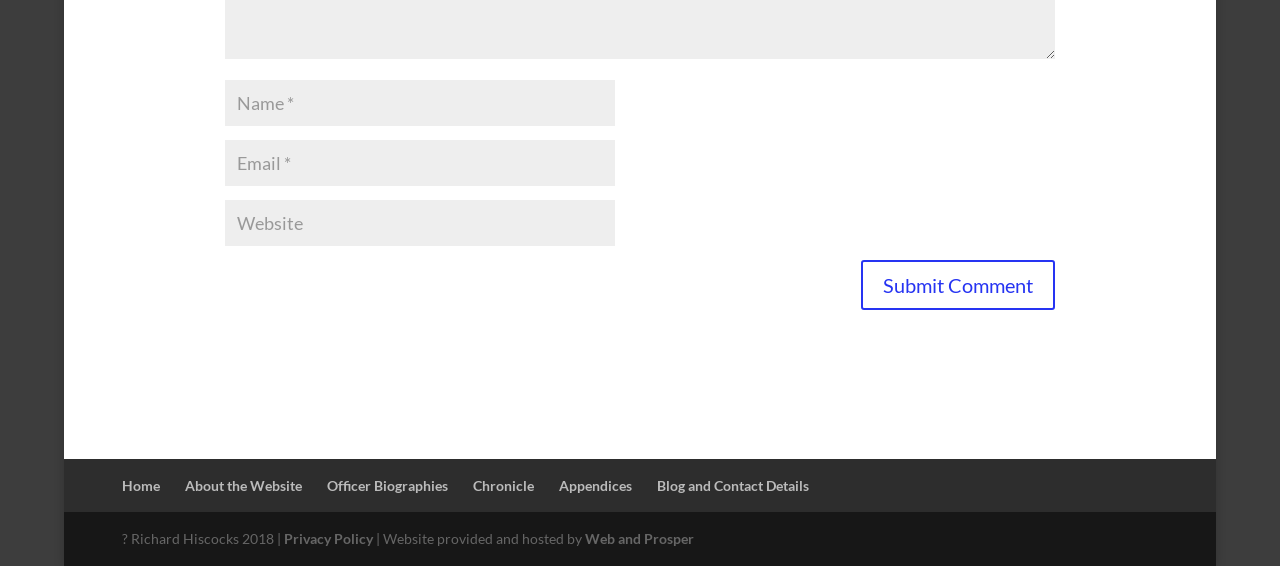Respond to the question with just a single word or phrase: 
What is the purpose of the button?

Submit Comment